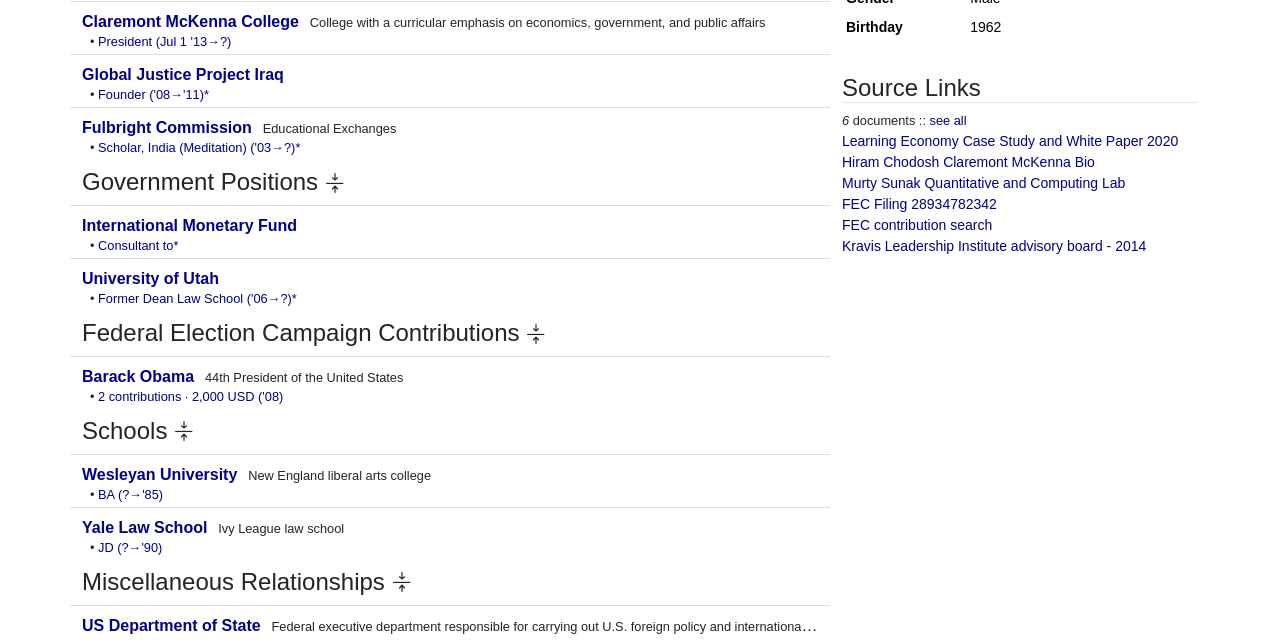Determine the bounding box coordinates for the HTML element mentioned in the following description: "Fulbright Commission". The coordinates should be a list of four floats ranging from 0 to 1, represented as [left, top, right, bottom].

[0.064, 0.187, 0.197, 0.213]